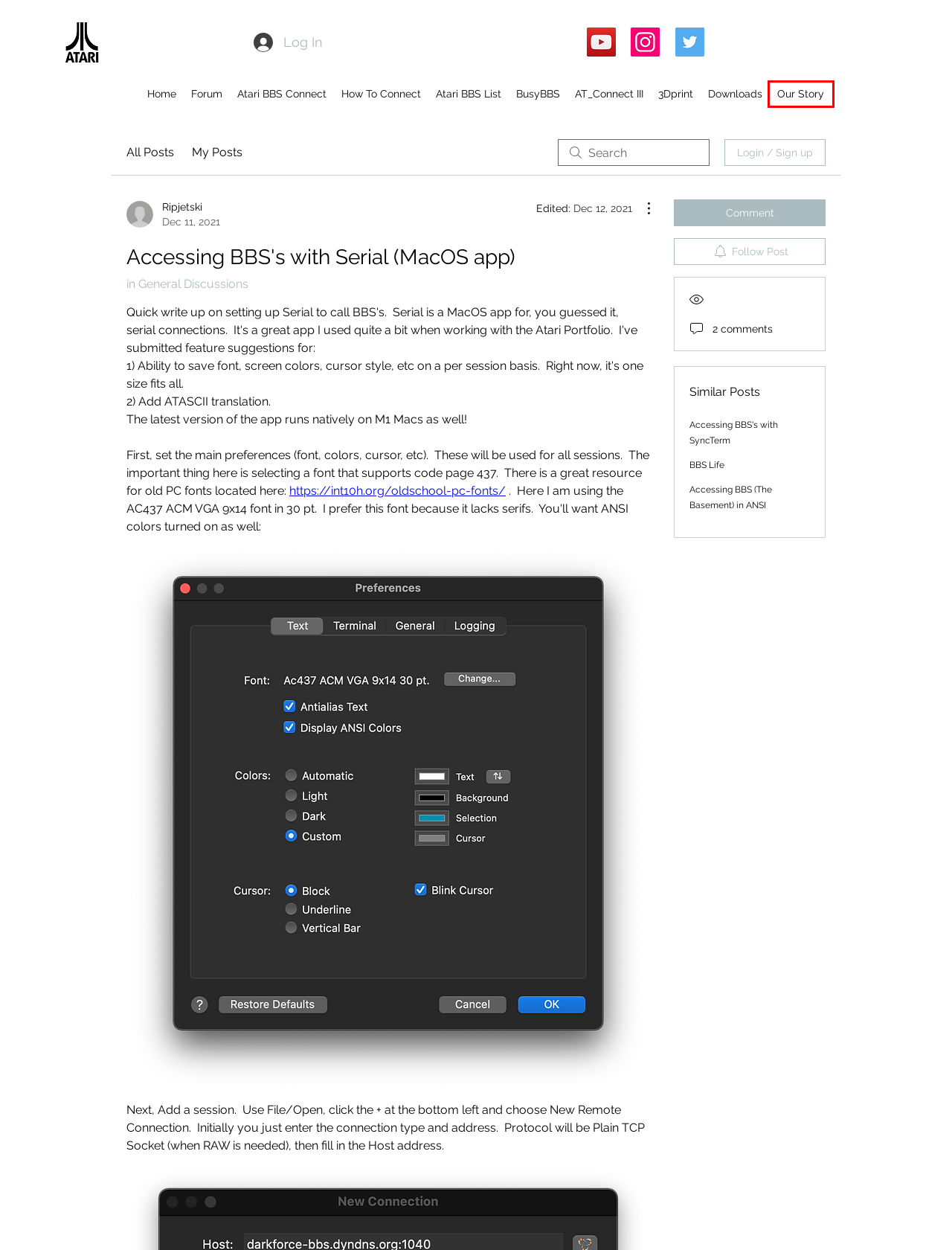You are presented with a screenshot of a webpage with a red bounding box. Select the webpage description that most closely matches the new webpage after clicking the element inside the red bounding box. The options are:
A. How To Connect | Atari BBS - Amis
B. Atari ATR Downloads | _southern amis
C. Atari BBS Connect | Web Based BBS Terminal Connect
D. Accessing BBS's with SyncTerm | Atari BBS - Amis
E. Atari BBS | AT_Connect BF2K+ Terminal Program Southern Amis
F. Atari BBS History of  | _southern amis
G. BusyBBS | Atari BBS Southern Amis SySop Tools from John Polka
H. 3Dprint | Atari Parts  Atari BBS Southern Amis

F